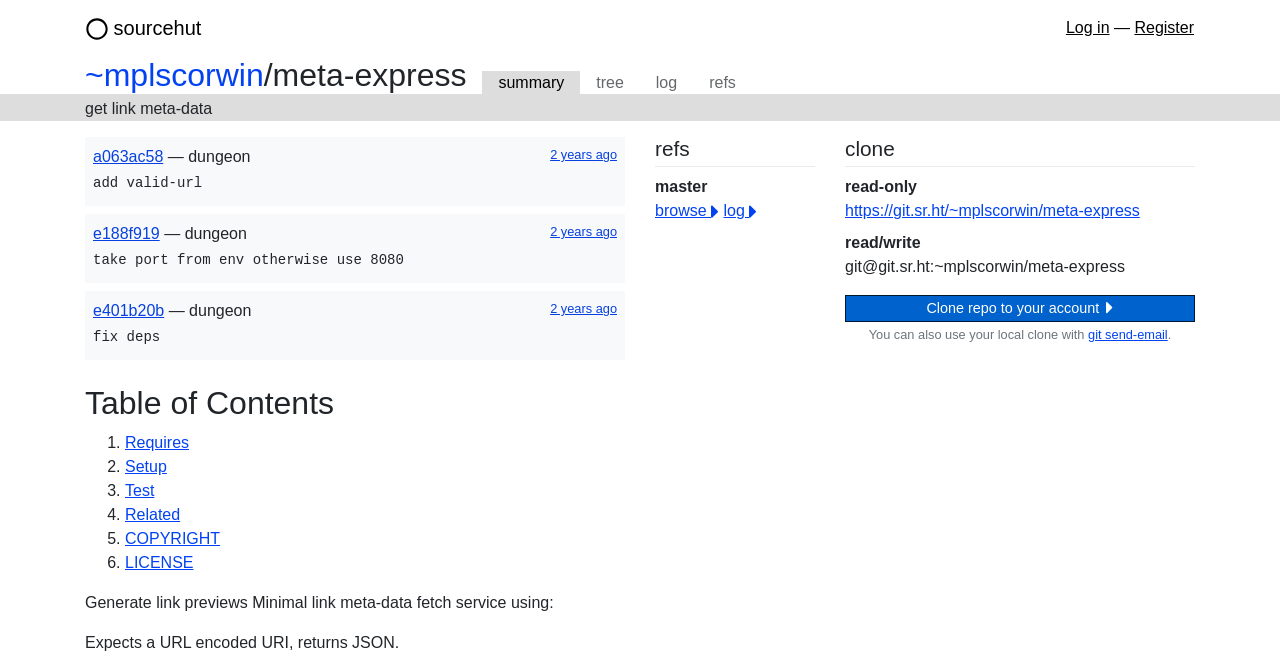Find the bounding box coordinates for the HTML element described as: "2 years ago". The coordinates should consist of four float values between 0 and 1, i.e., [left, top, right, bottom].

[0.43, 0.455, 0.482, 0.478]